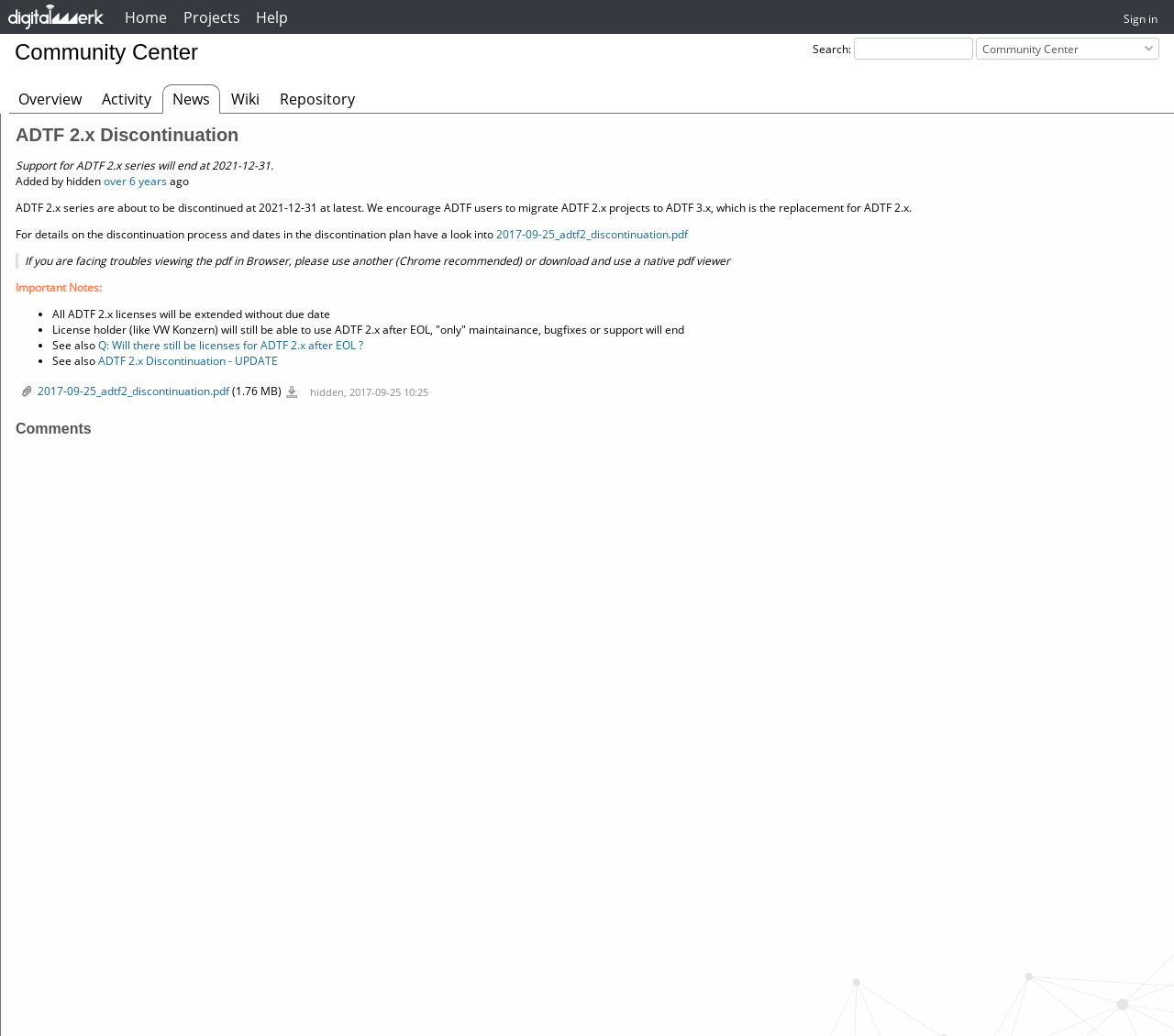Give a one-word or short-phrase answer to the following question: 
How many links are there in the top navigation bar?

4